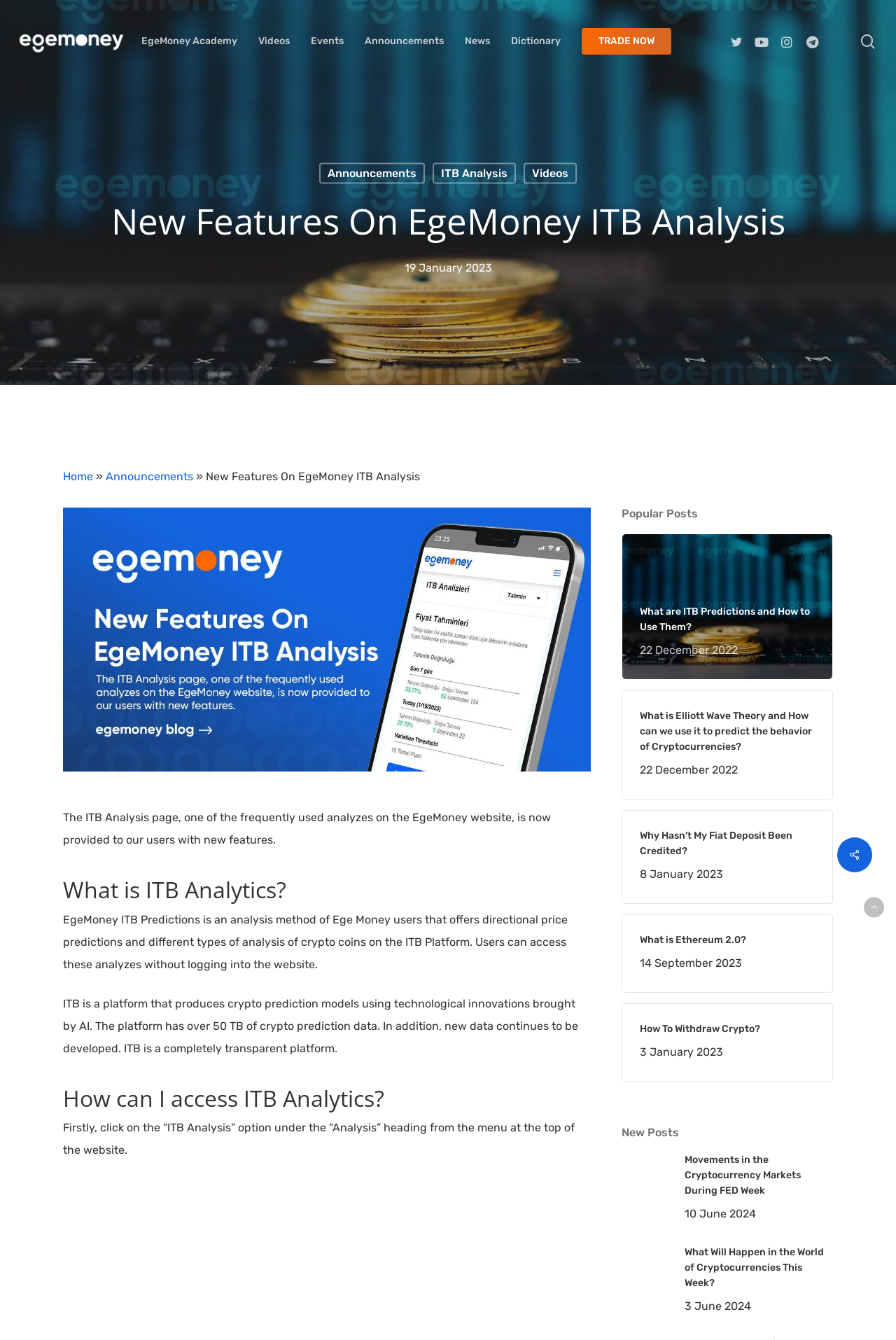Using the description "search", locate and provide the bounding box of the UI element.

[0.959, 0.025, 0.978, 0.036]